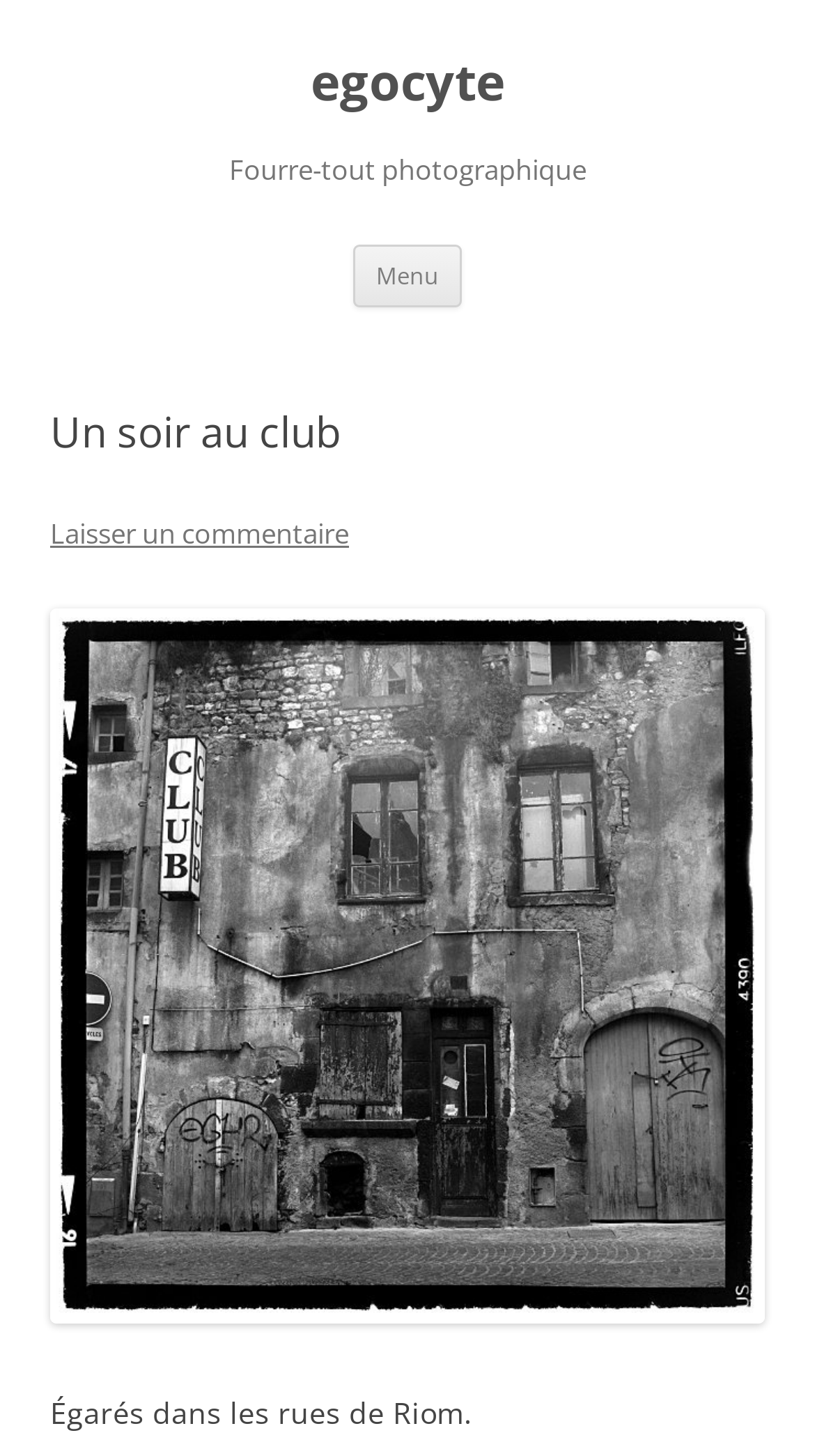Identify the bounding box coordinates for the UI element described as: "Menu".

[0.433, 0.168, 0.567, 0.21]